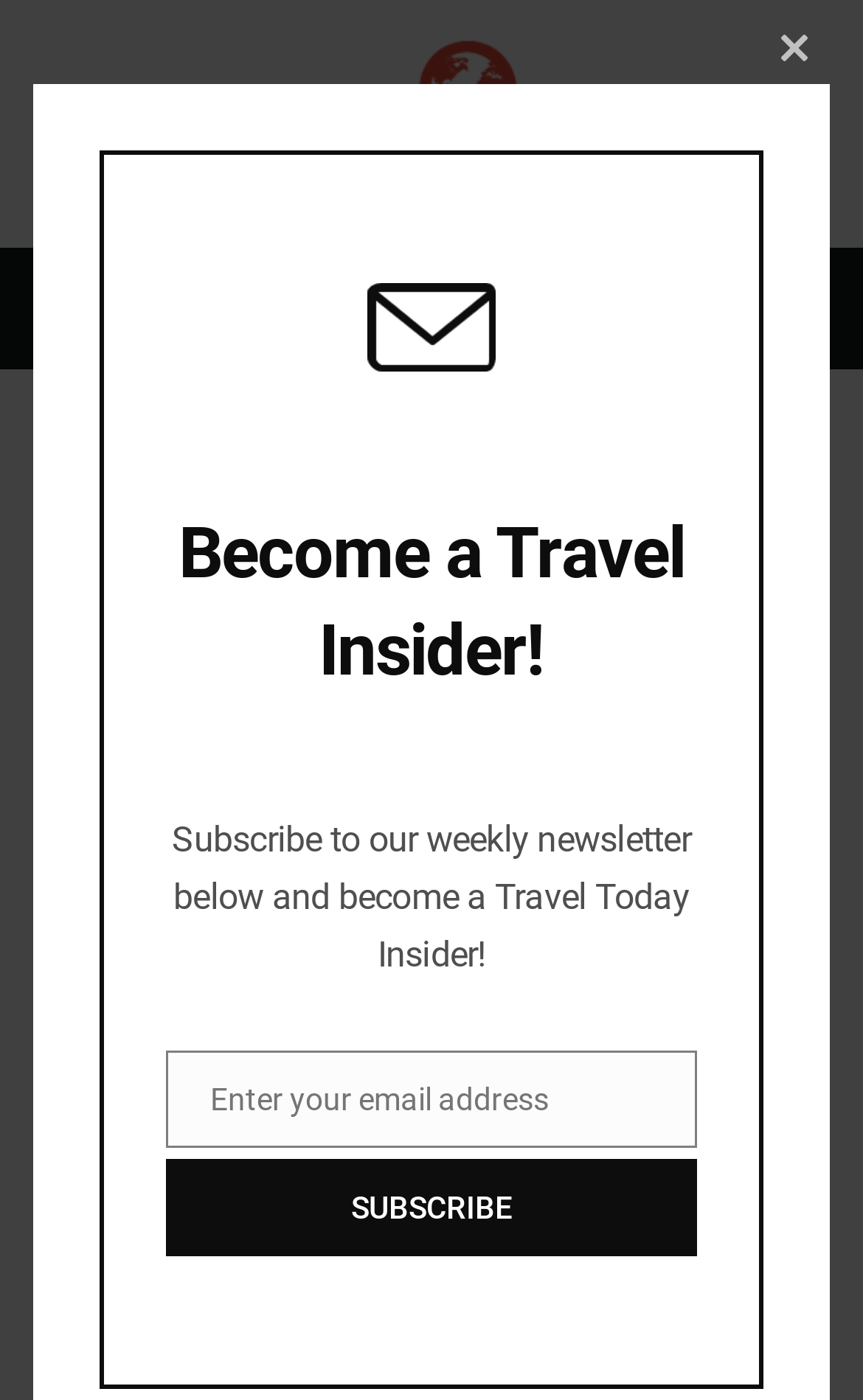What is the name of the newsletter that users can subscribe to?
Answer the question with as much detail as you can, using the image as a reference.

The newsletter that users can subscribe to is called the Travel Today Insider, as indicated by the text 'Subscribe to our weekly newsletter below and become a Travel Today Insider!'.